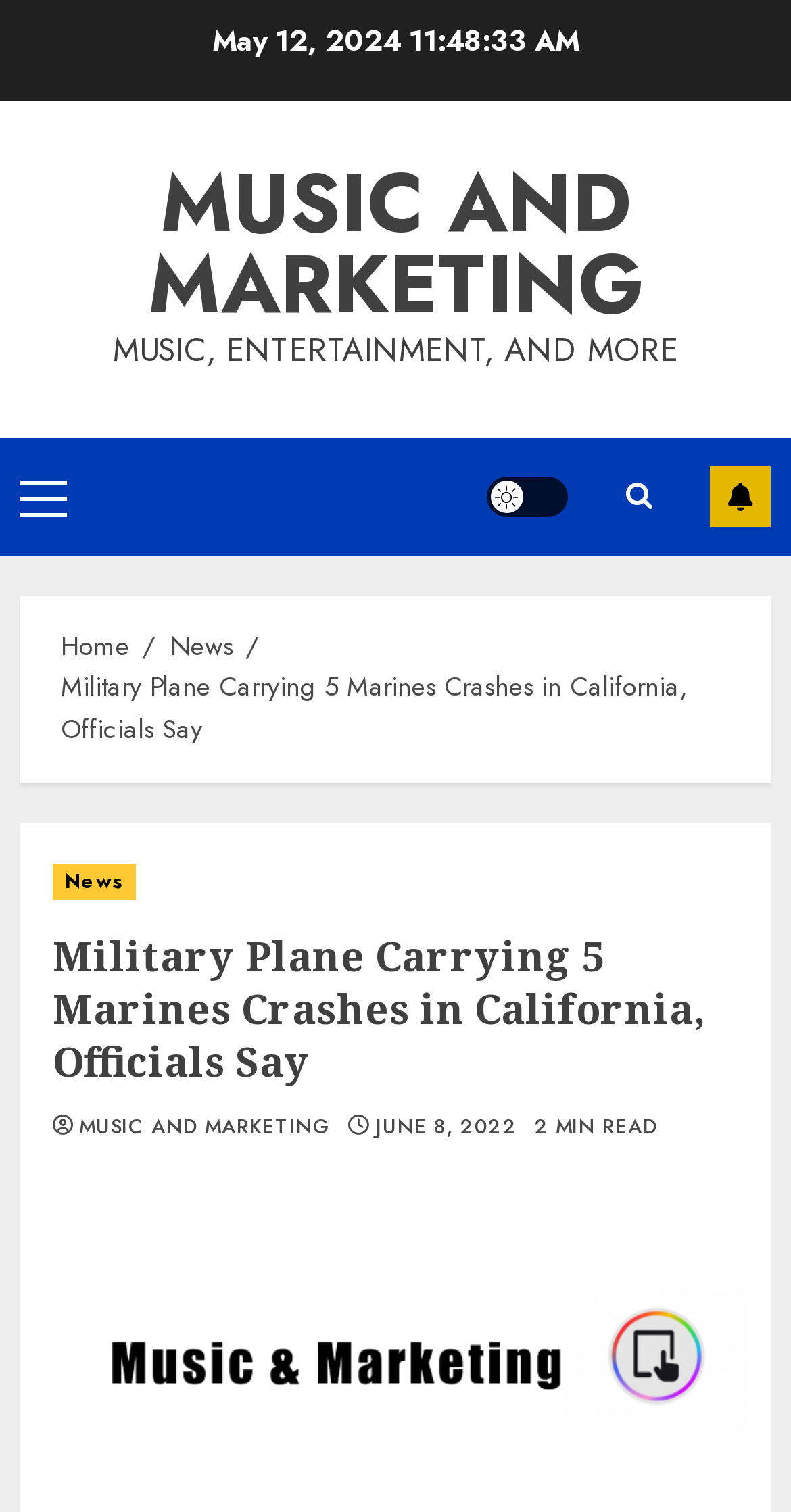Please examine the image and answer the question with a detailed explanation:
What is the category of the news article?

I found the category of the news article by looking at the breadcrumbs navigation element, where it says 'News' as one of the links.